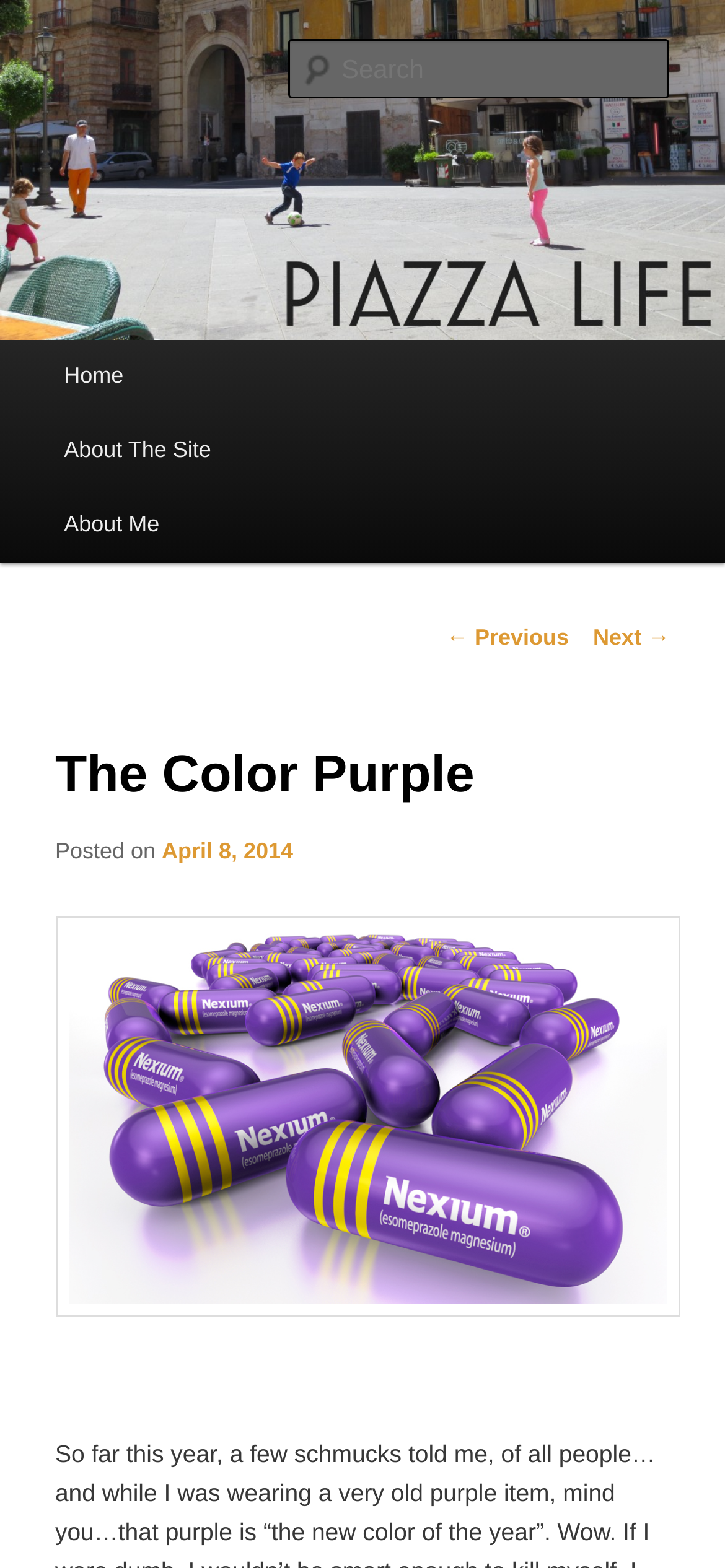Determine the bounding box coordinates for the clickable element required to fulfill the instruction: "Visit NexiumPills". Provide the coordinates as four float numbers between 0 and 1, i.e., [left, top, right, bottom].

[0.076, 0.584, 0.924, 0.84]